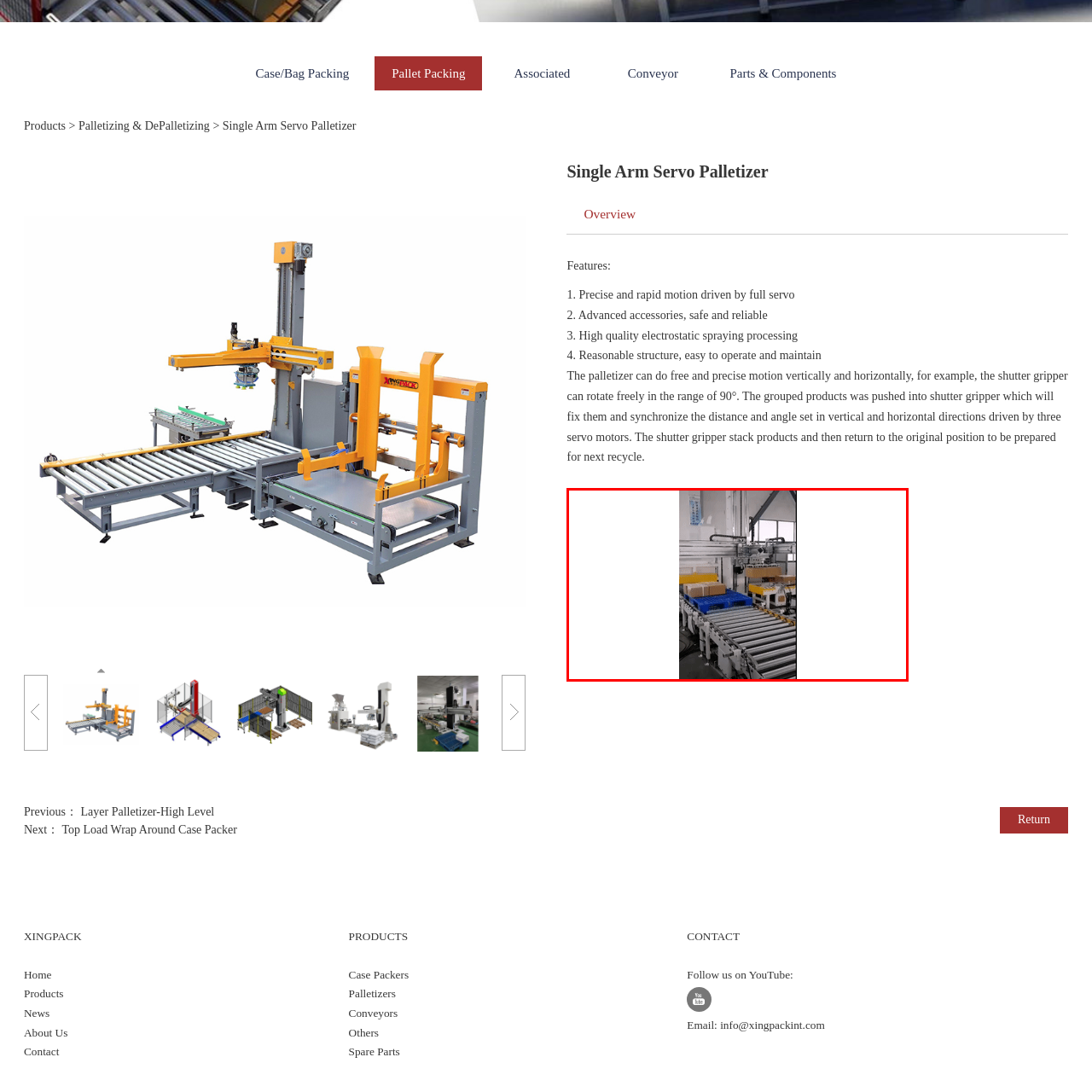Thoroughly describe the scene captured inside the red-bordered section of the image.

The image captures a dynamic scene showcasing a Single Arm Servo Palletizer in action. The automated system is efficiently handling boxes on a conveyor belt, highlighting its advanced technology and capabilities. Brightly colored plastic pallets (yellow and blue) are positioned on the conveyor, emphasizing the palletizer's role in organizing and stacking products. The robotic arm is designed for precise movement, allowing for effective placement of the boxes. This setup is indicative of modern packaging operations, where automation enhances productivity and accuracy in the handling of goods. The surrounding factory environment features large windows that allow natural light to flood in, creating a well-lit workspace focused on efficiency and innovation in manufacturing processes.